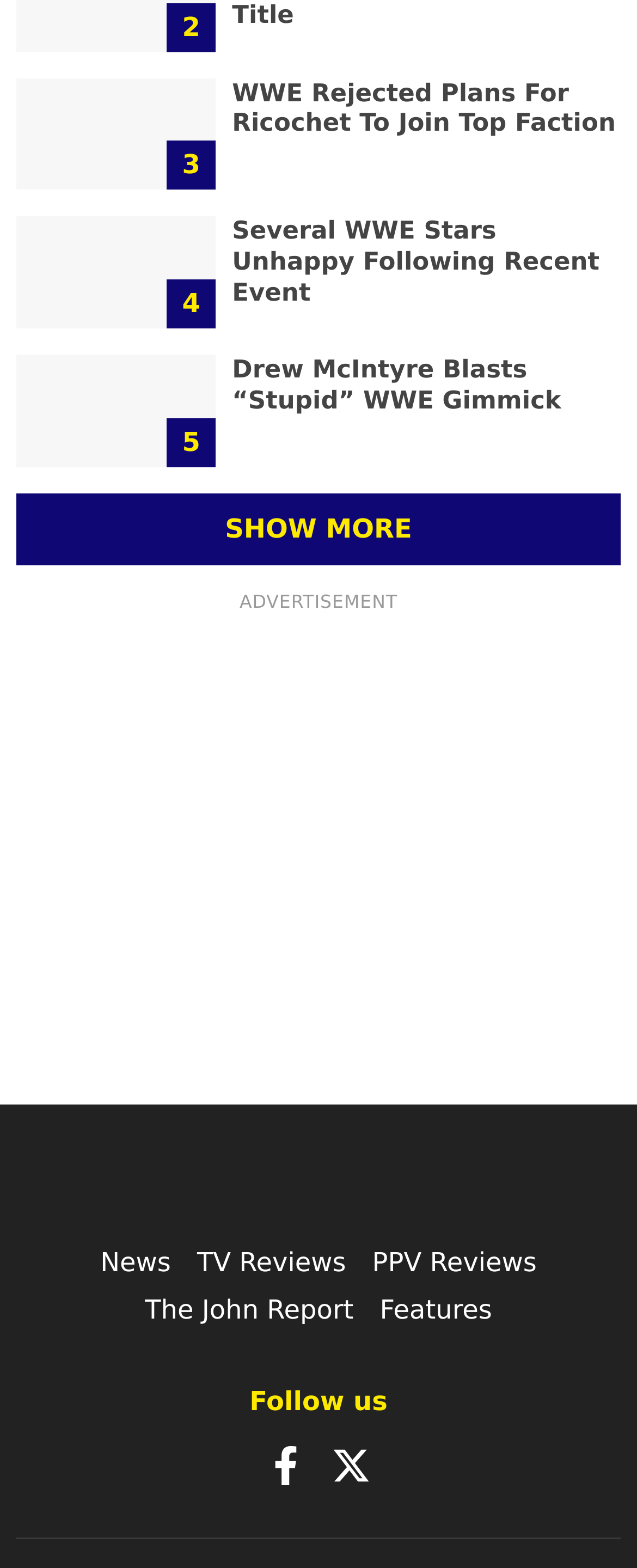Identify the bounding box for the element characterized by the following description: "The John Report".

[0.227, 0.825, 0.555, 0.845]